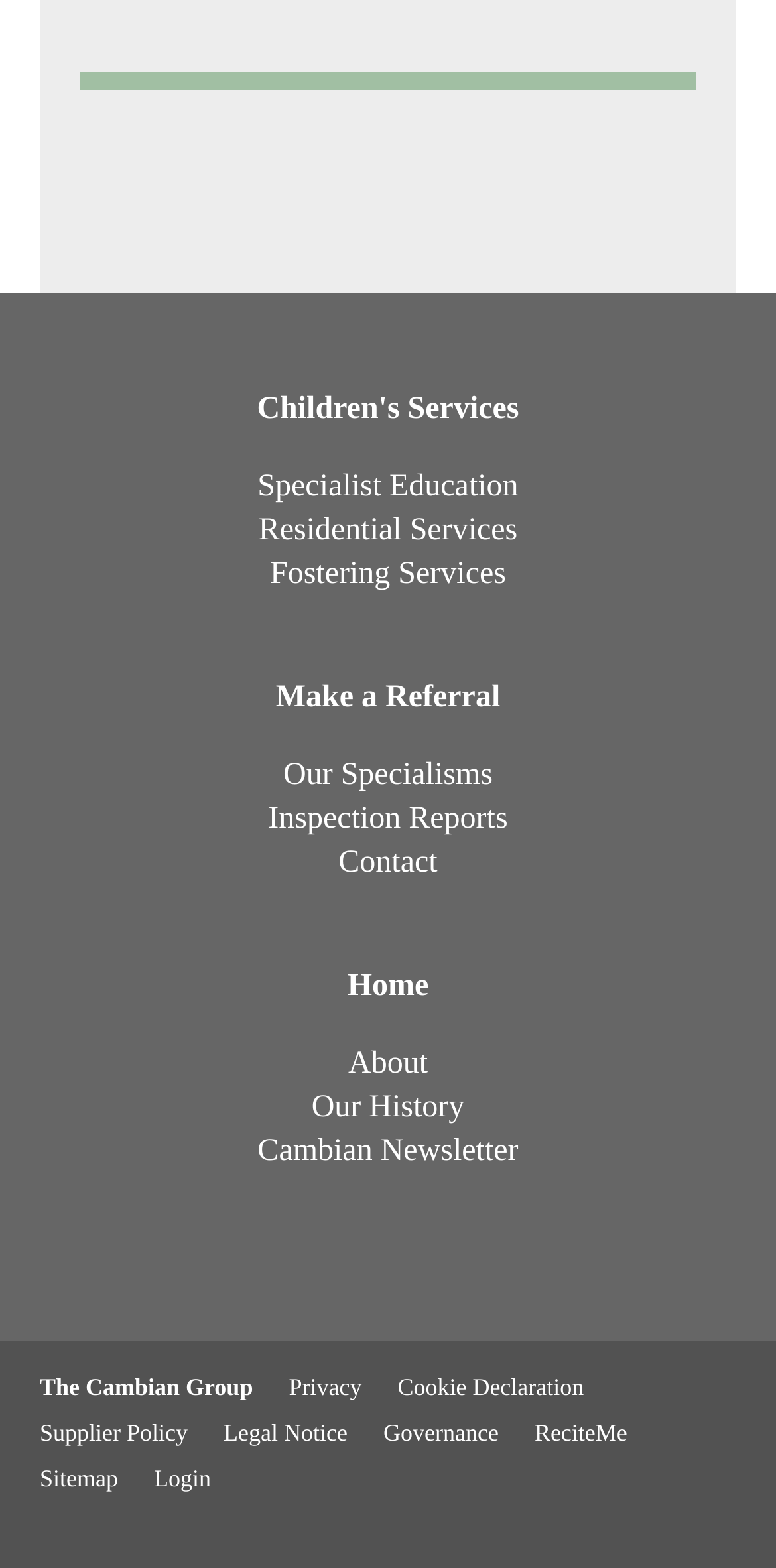Indicate the bounding box coordinates of the clickable region to achieve the following instruction: "Make a Referral."

[0.355, 0.434, 0.645, 0.455]